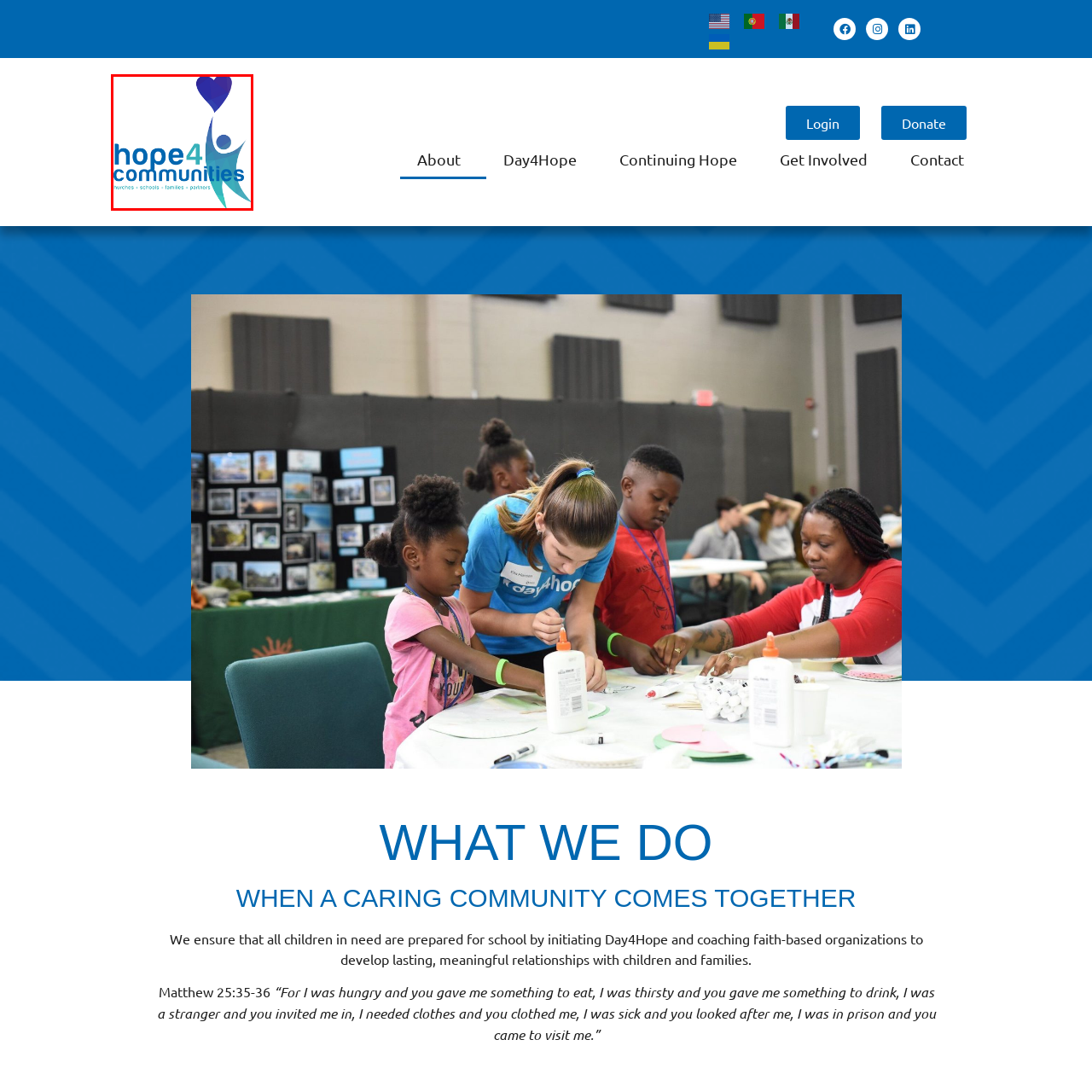What does the heart above the figure represent?
Pay attention to the segment of the image within the red bounding box and offer a detailed answer to the question.

The heart above the stylized figure in the logo represents care and compassion, which are essential values of the organization in providing support to homeless children and families in need.